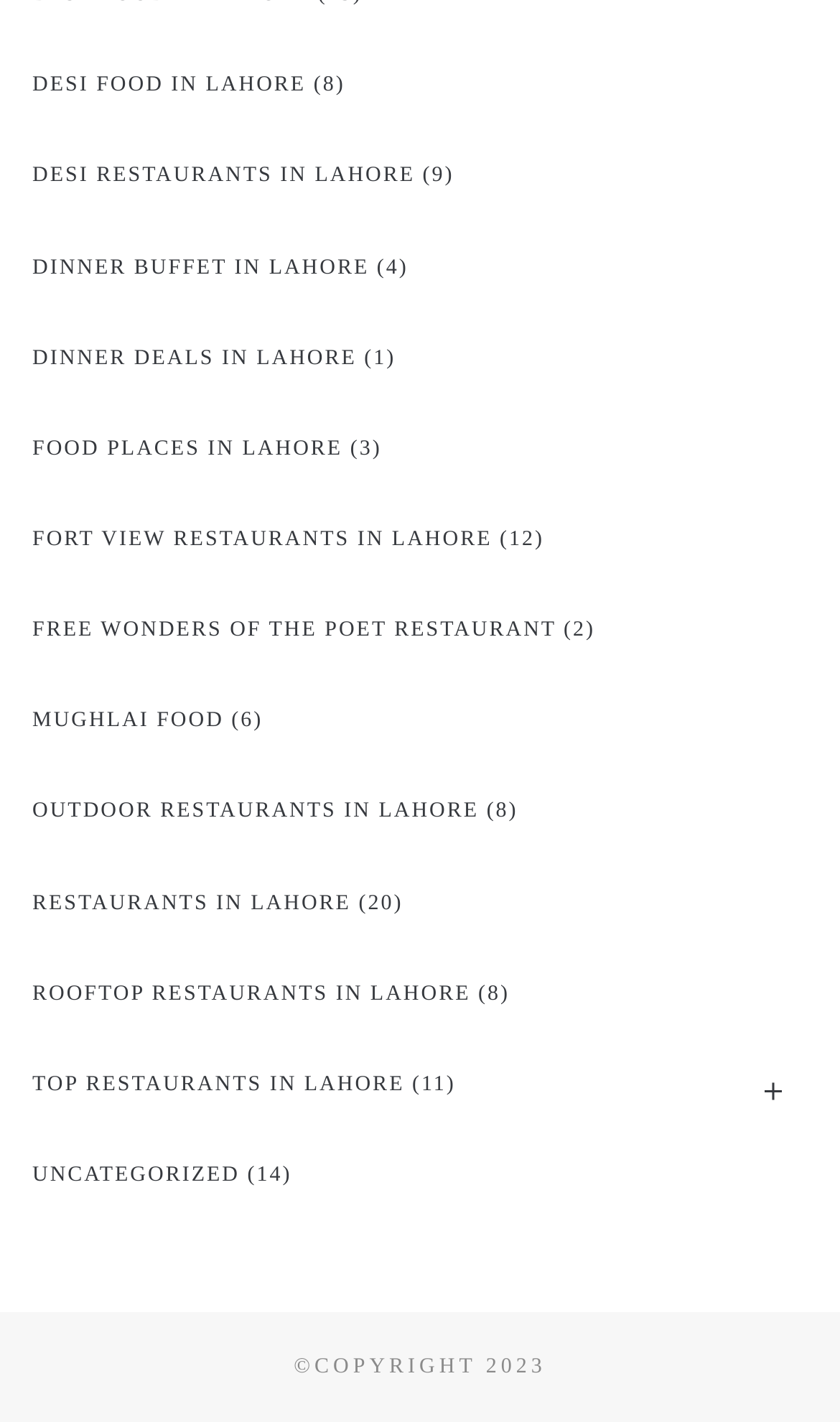How many restaurants are listed under 'DINNER BUFFET IN LAHORE'?
Using the information from the image, provide a comprehensive answer to the question.

I found the link element with the text 'DINNER BUFFET IN LAHORE' and its corresponding StaticText element with the text '(4)'. This suggests that there are 4 restaurants listed under the 'DINNER BUFFET IN LAHORE' category.